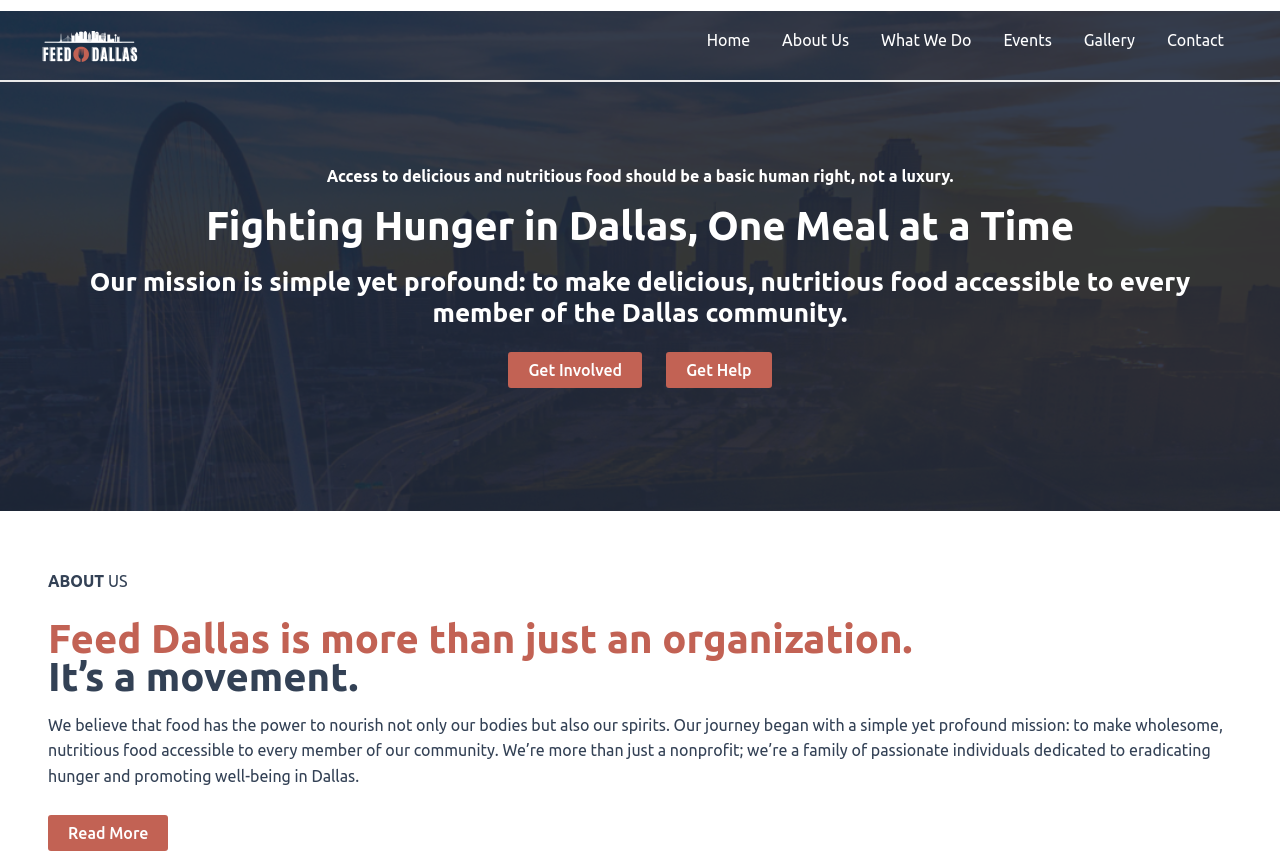Pinpoint the bounding box coordinates of the clickable element to carry out the following instruction: "Click the Contact link."

[0.899, 0.0, 0.969, 0.092]